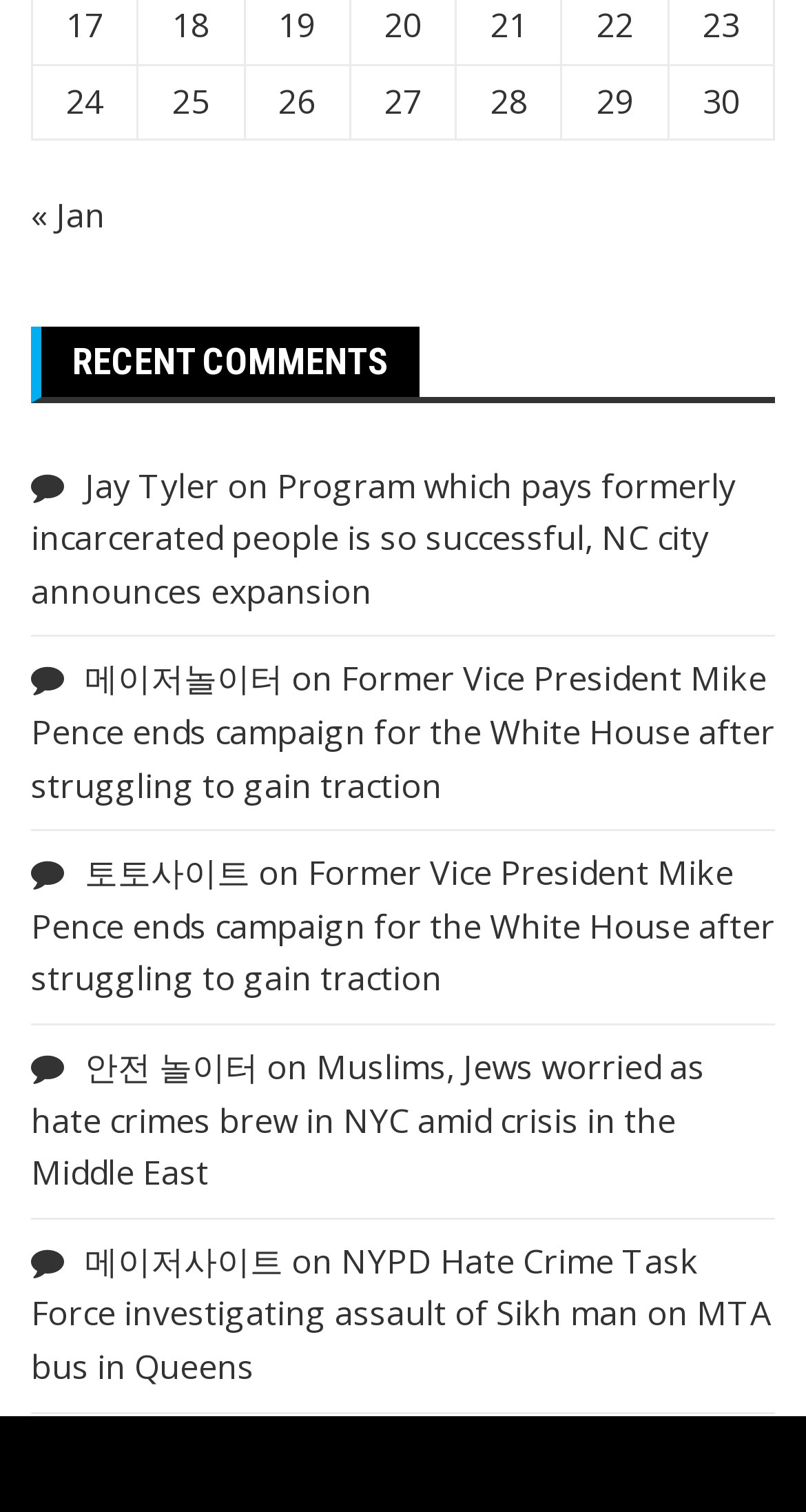Identify the bounding box coordinates for the UI element described as follows: 안전 놀이터. Use the format (top-left x, top-left y, bottom-right x, bottom-right y) and ensure all values are floating point numbers between 0 and 1.

[0.105, 0.691, 0.321, 0.721]